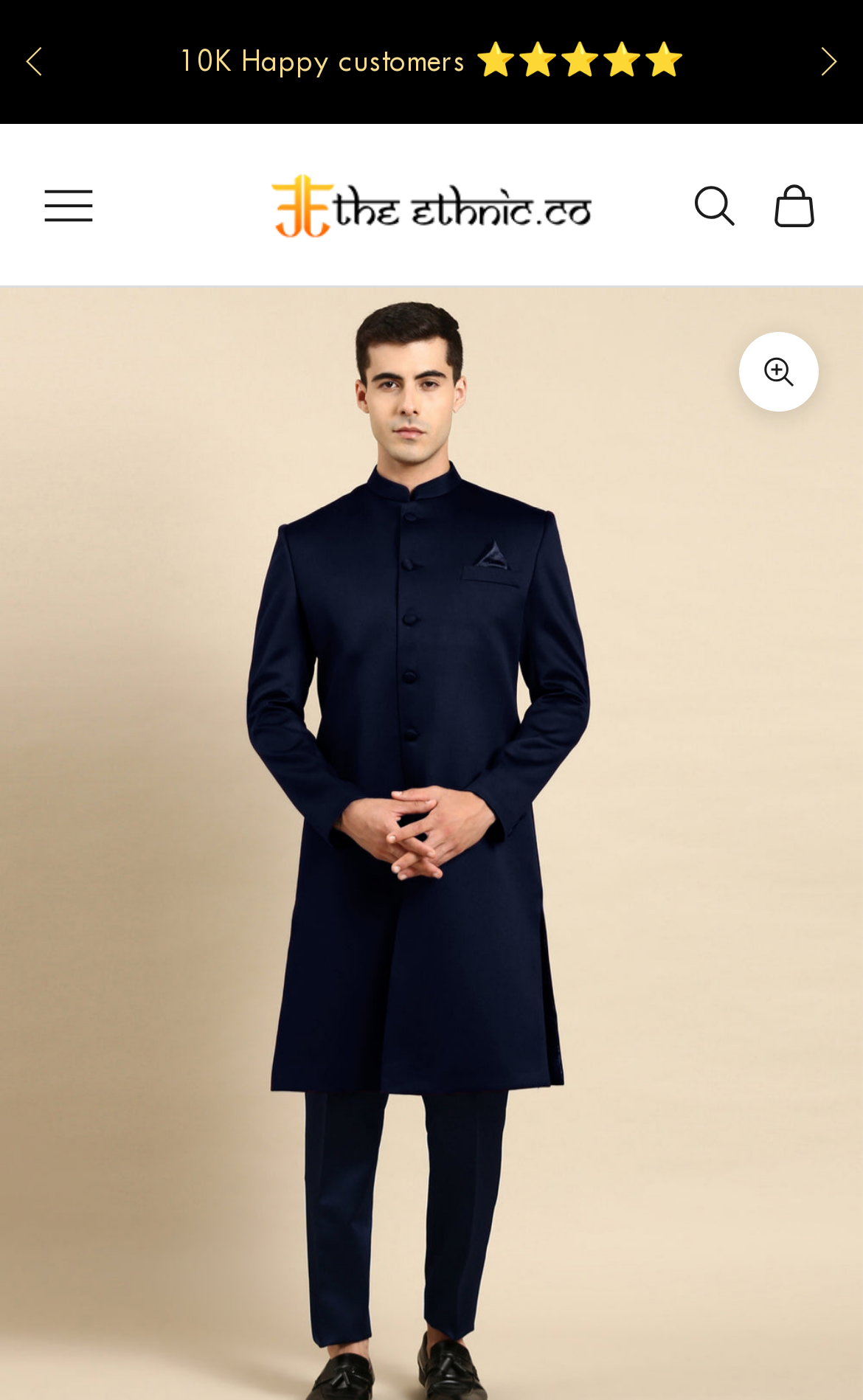Given the following UI element description: "The Ethnic Co", find the bounding box coordinates in the webpage screenshot.

[0.308, 0.113, 0.692, 0.18]